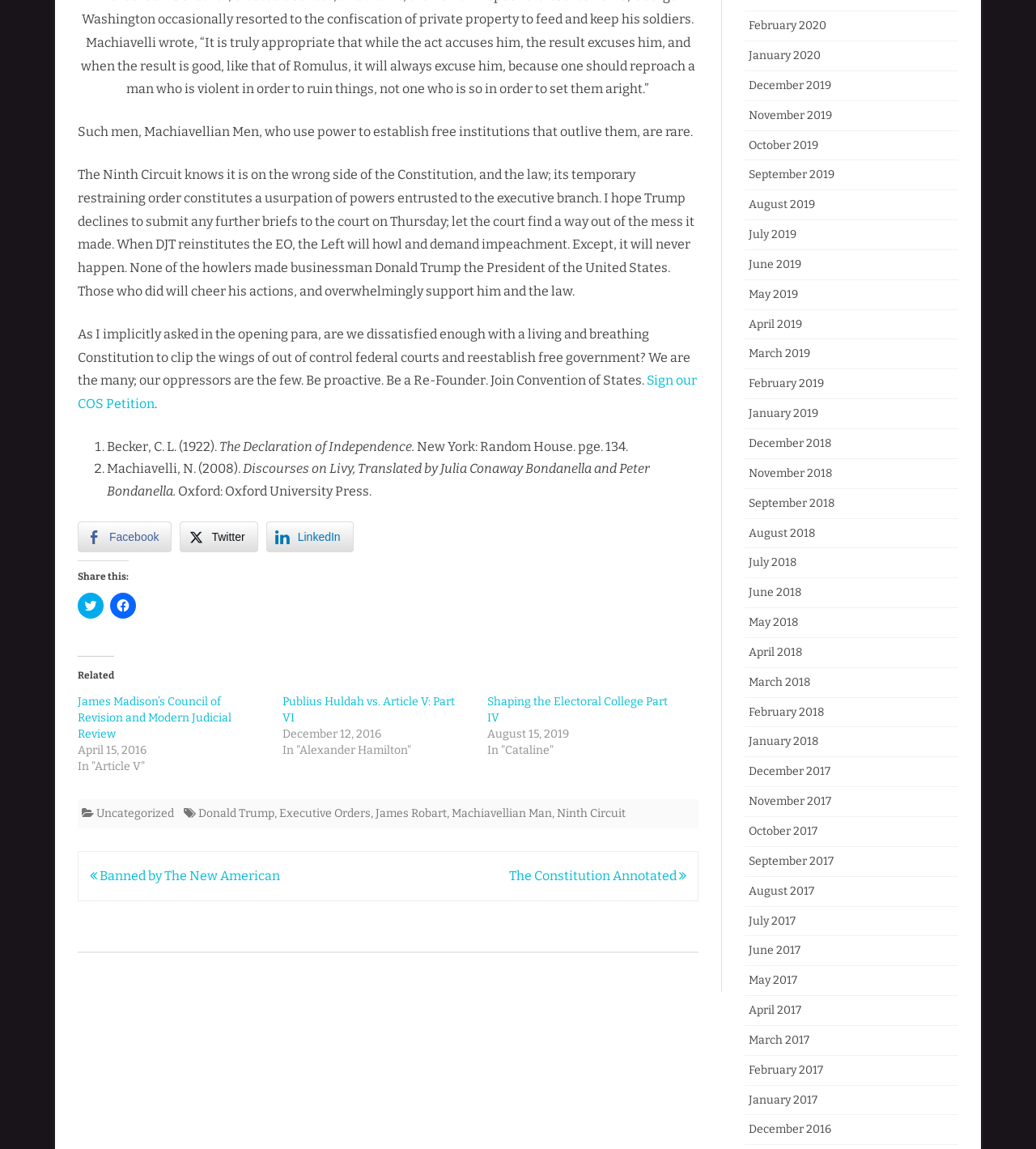Identify the bounding box coordinates of the specific part of the webpage to click to complete this instruction: "View posts from February 2020".

[0.722, 0.016, 0.797, 0.028]